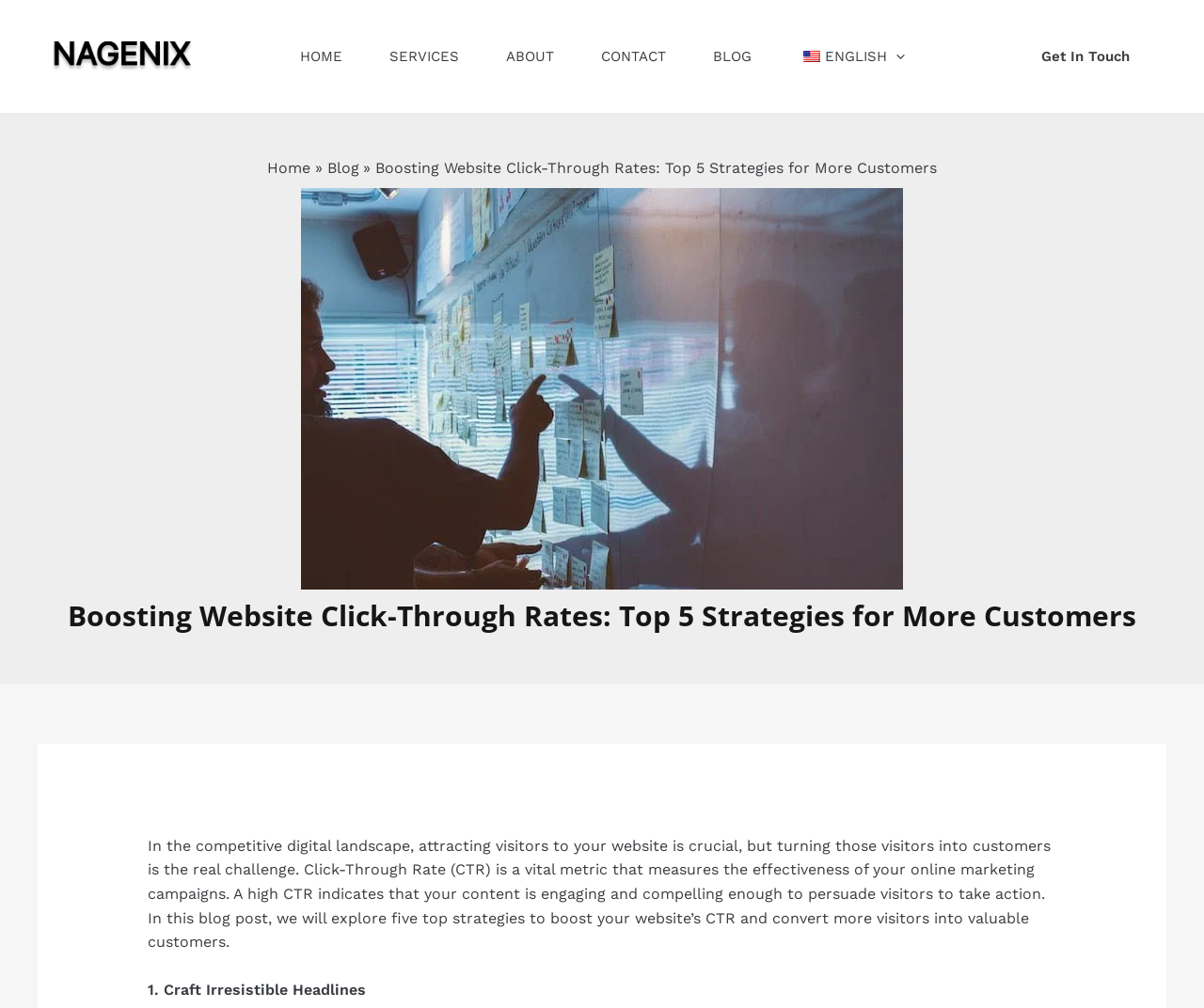Could you indicate the bounding box coordinates of the region to click in order to complete this instruction: "Toggle the menu".

[0.736, 0.0, 0.751, 0.112]